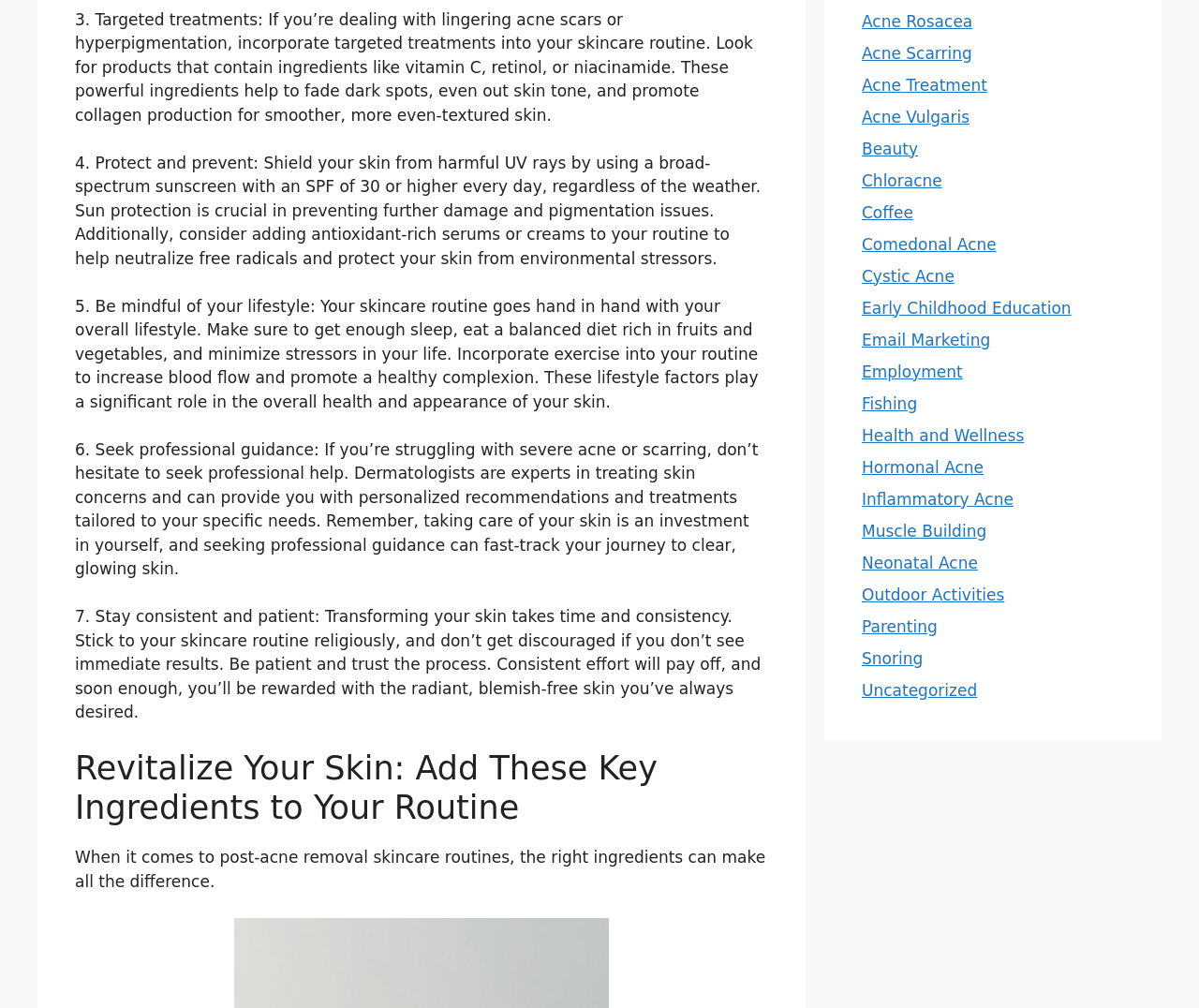What is the recommended SPF for sunscreen?
Use the screenshot to answer the question with a single word or phrase.

30 or higher